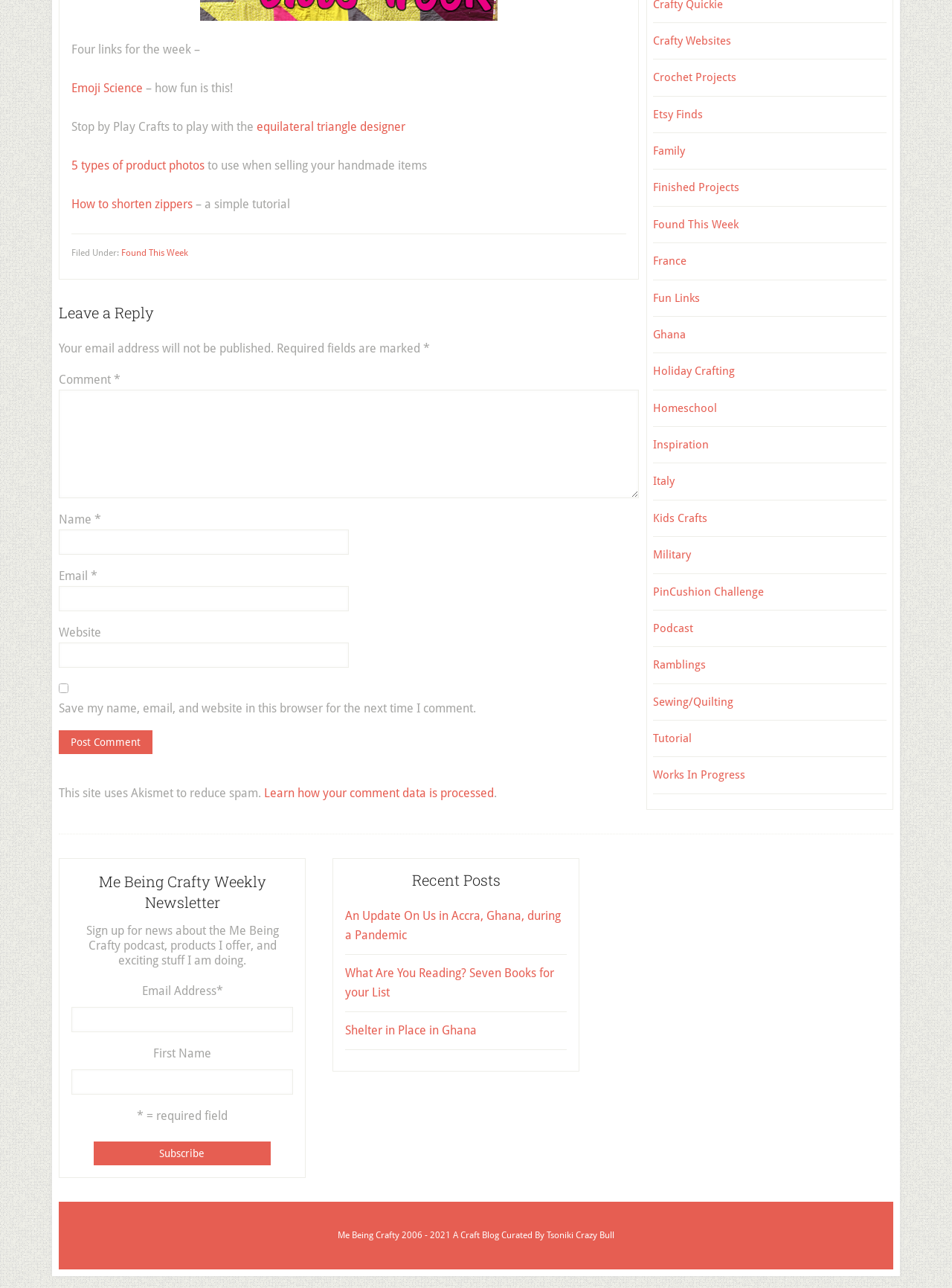Given the description: "name="mc_signup_submit" value="Subscribe"", determine the bounding box coordinates of the UI element. The coordinates should be formatted as four float numbers between 0 and 1, [left, top, right, bottom].

[0.098, 0.886, 0.285, 0.905]